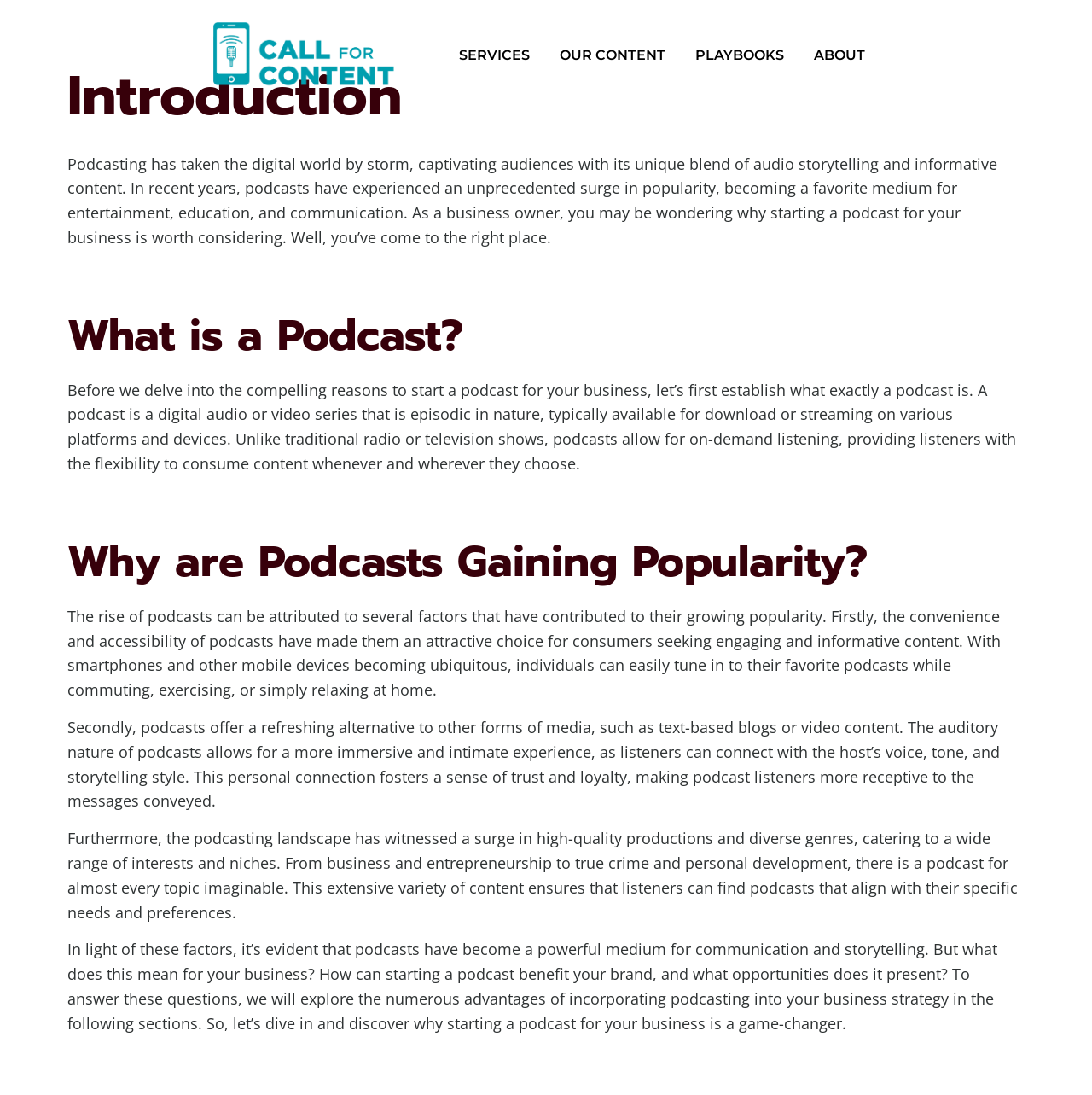Refer to the screenshot and give an in-depth answer to this question: How many navigation links are available in the primary navigation menu?

The primary navigation menu contains four links: 'SERVICES', 'OUR CONTENT', 'PLAYBOOKS', and 'ABOUT'.